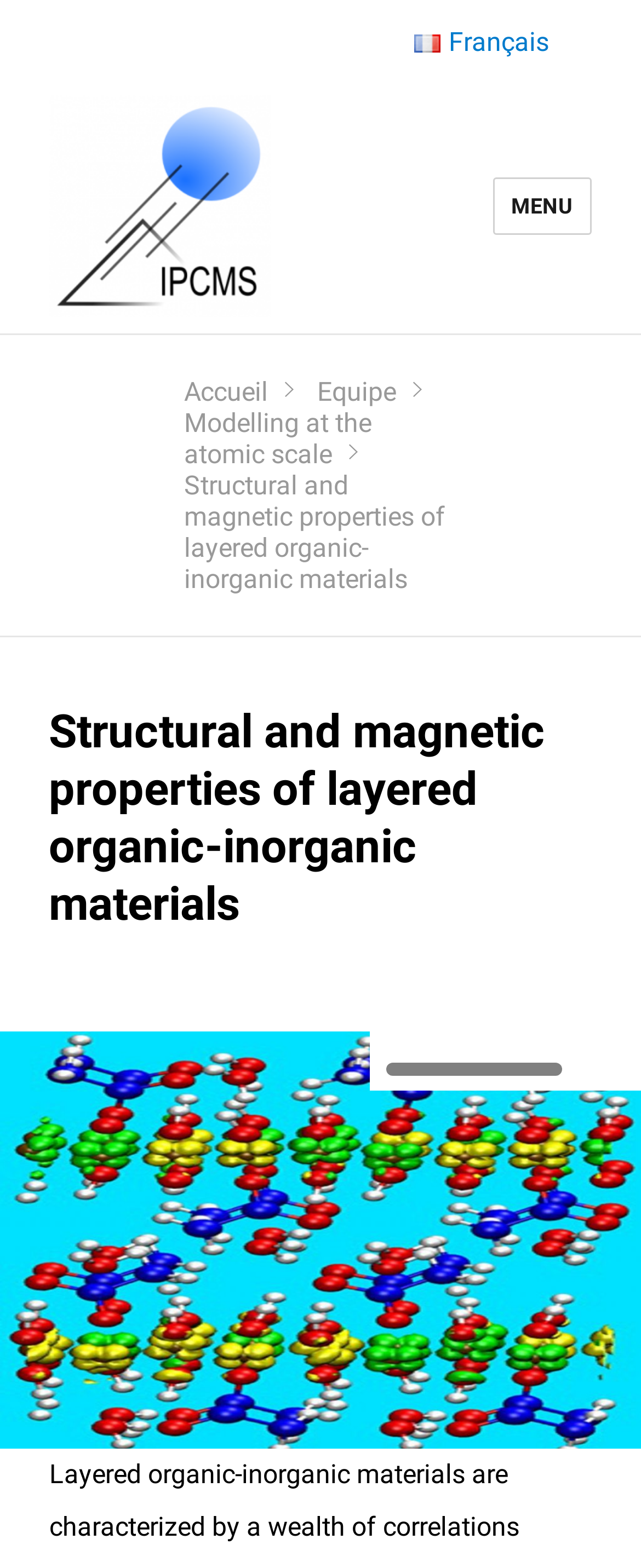What is the name of the institute?
Look at the image and respond with a one-word or short-phrase answer.

Institut de physique et chimie des Matériaux de Strasbourg